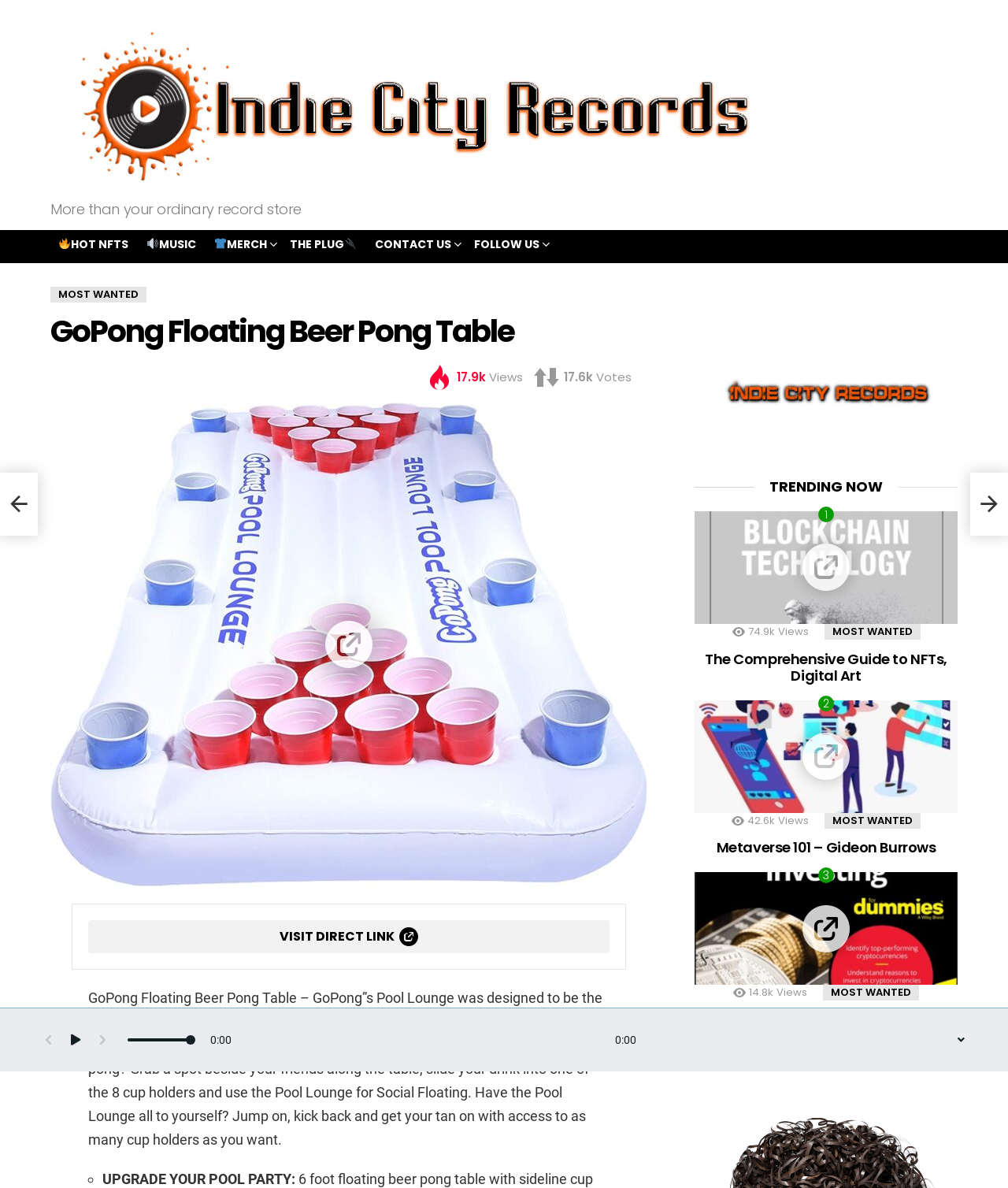Find the bounding box coordinates for the HTML element specified by: "Visit Direct Link".

[0.088, 0.774, 0.605, 0.802]